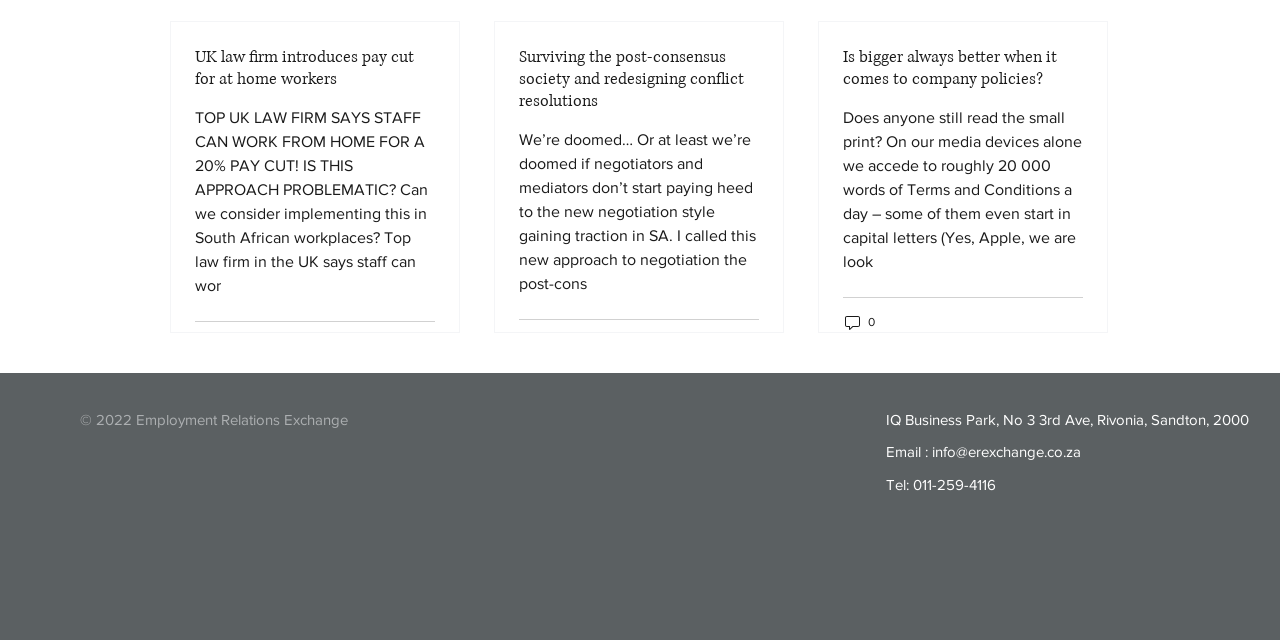How many social media icons are there in the social bar?
Please provide a detailed and comprehensive answer to the question.

There are two social media icons in the social bar, which are the White LinkedIn Icon and the White Facebook Icon.